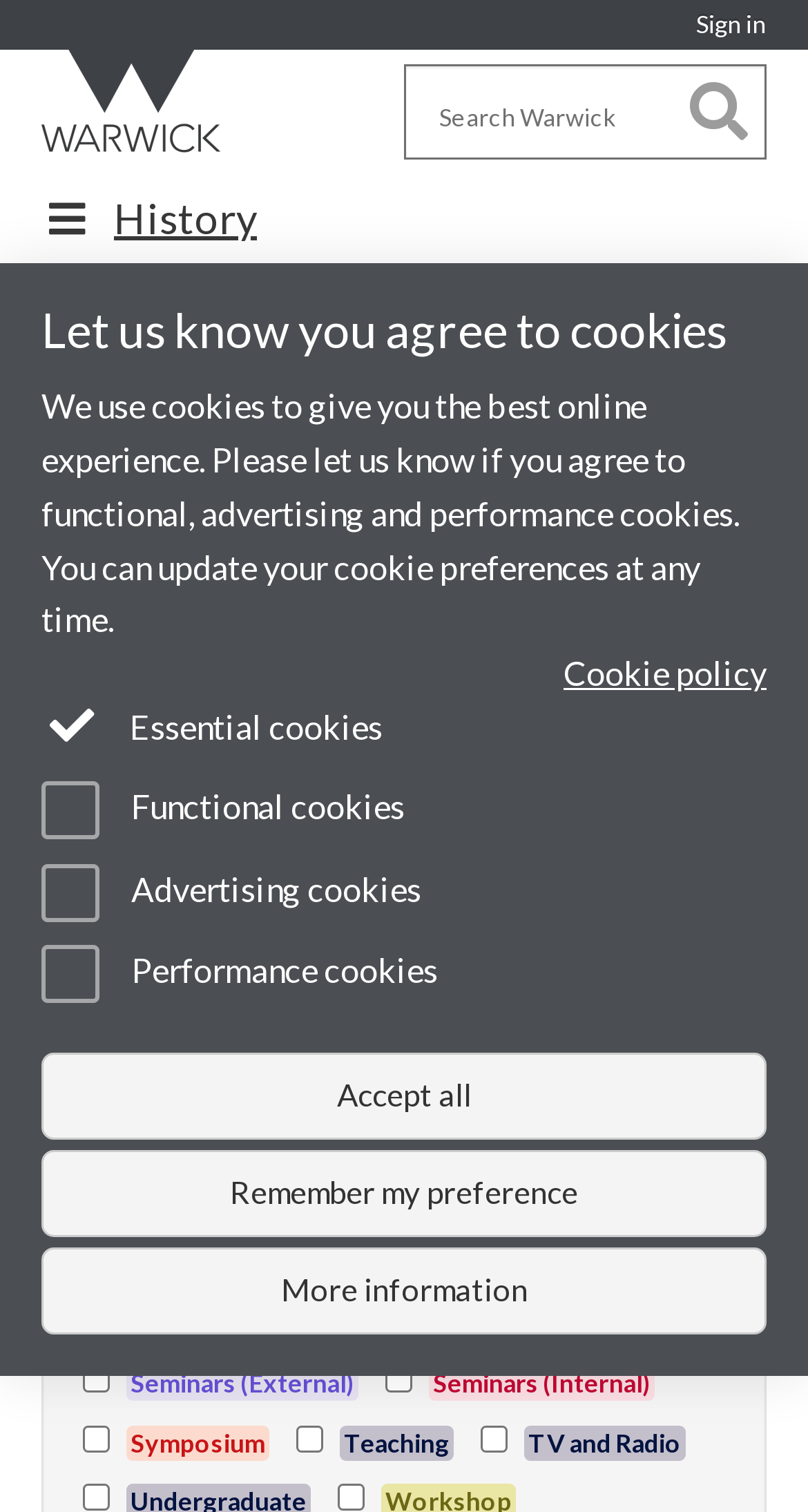Please identify the bounding box coordinates of the clickable element to fulfill the following instruction: "Search for something". The coordinates should be four float numbers between 0 and 1, i.e., [left, top, right, bottom].

[0.5, 0.042, 0.949, 0.106]